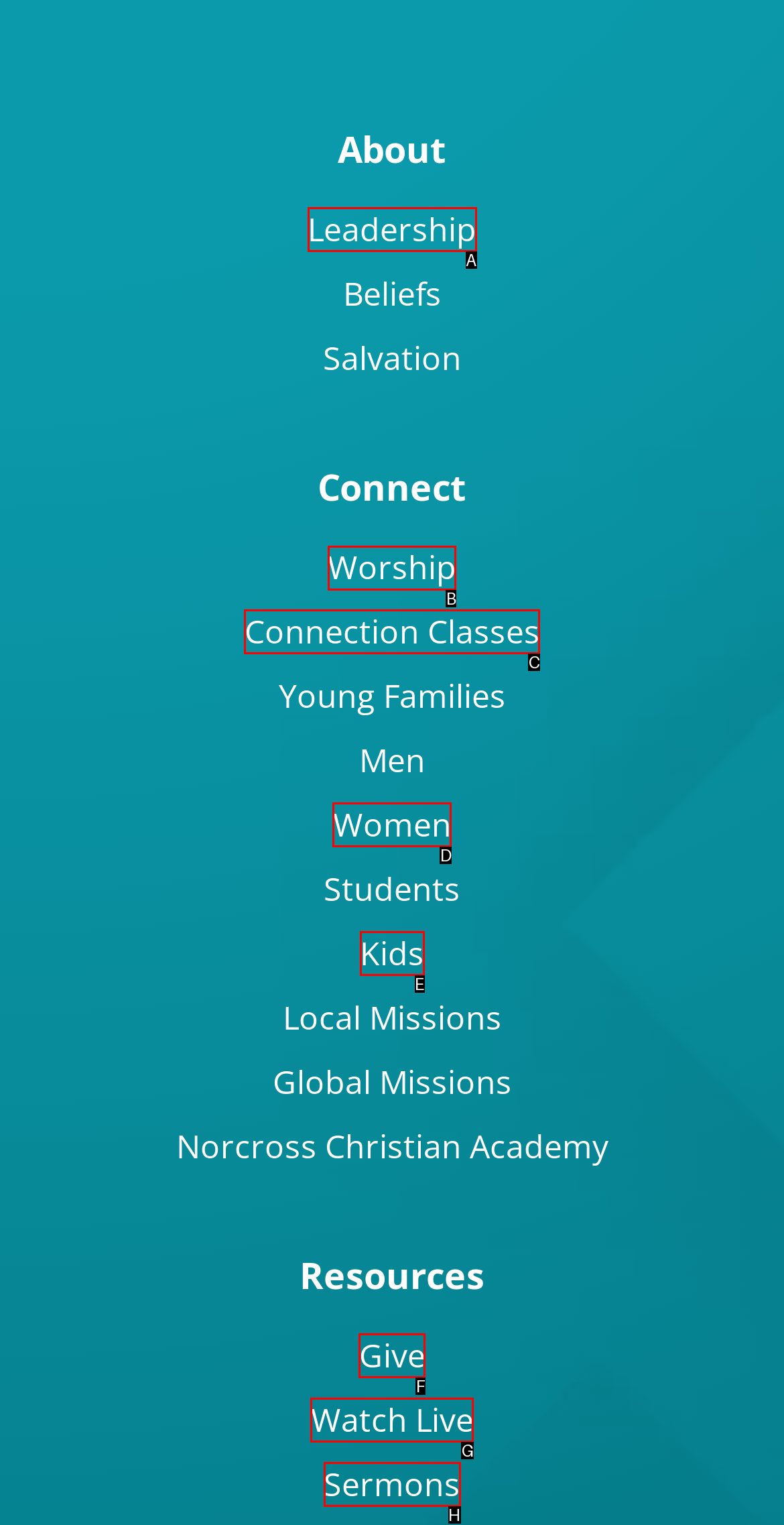Which letter corresponds to the correct option to complete the task: Explore Worship?
Answer with the letter of the chosen UI element.

B